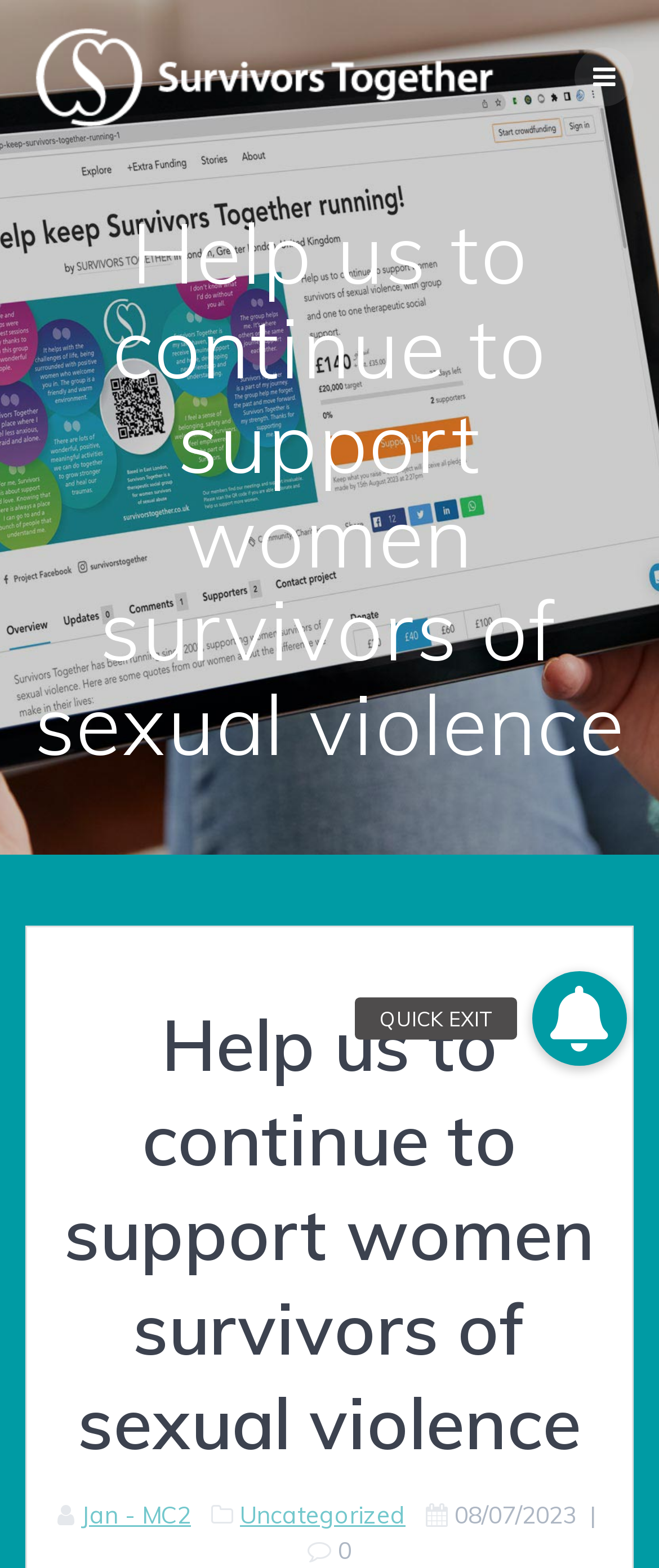Using the provided description QUICK EXIT, find the bounding box coordinates for the UI element. Provide the coordinates in (top-left x, top-left y, bottom-right x, bottom-right y) format, ensuring all values are between 0 and 1.

[0.806, 0.619, 0.95, 0.68]